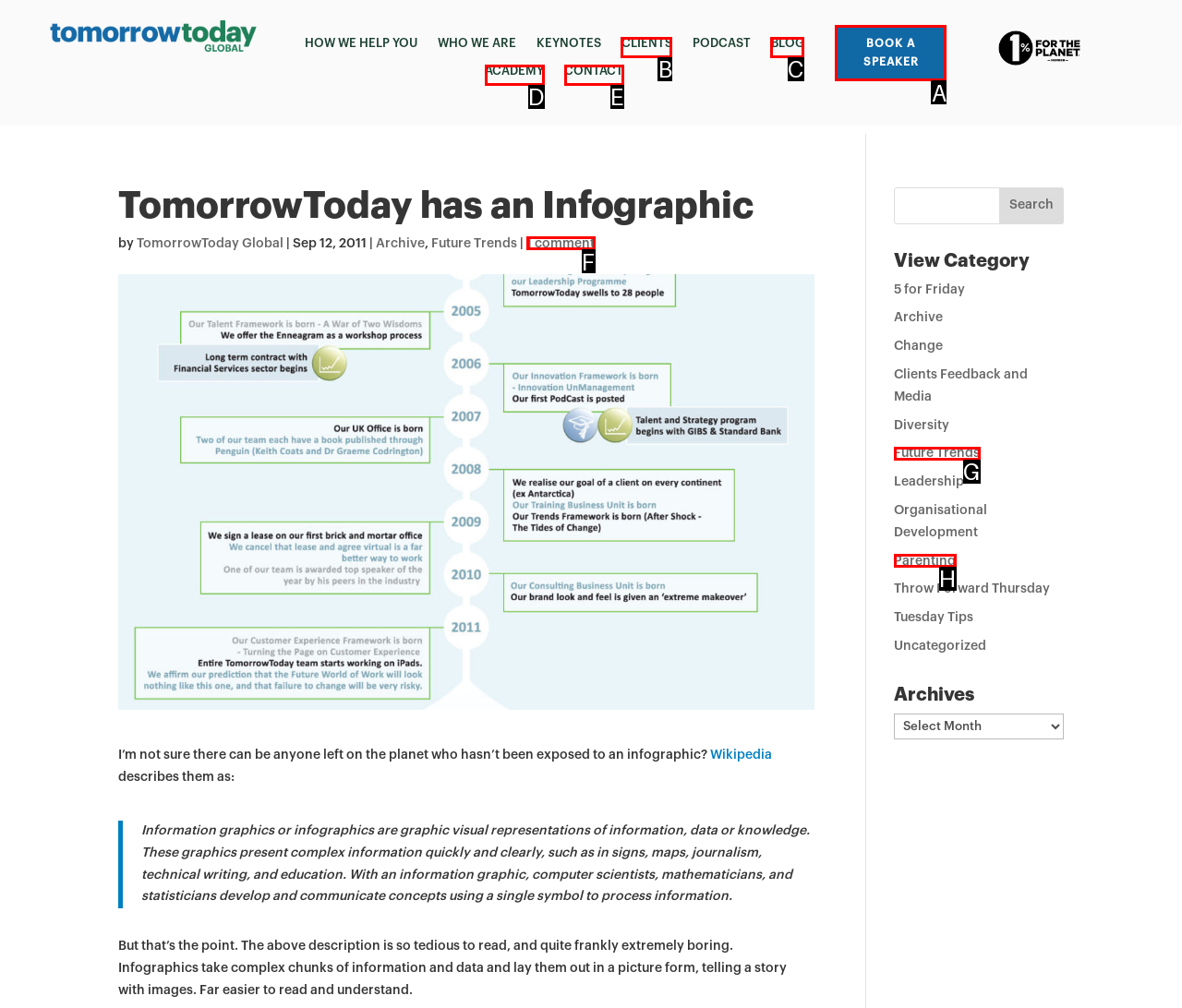Point out the correct UI element to click to carry out this instruction: View the blog
Answer with the letter of the chosen option from the provided choices directly.

C